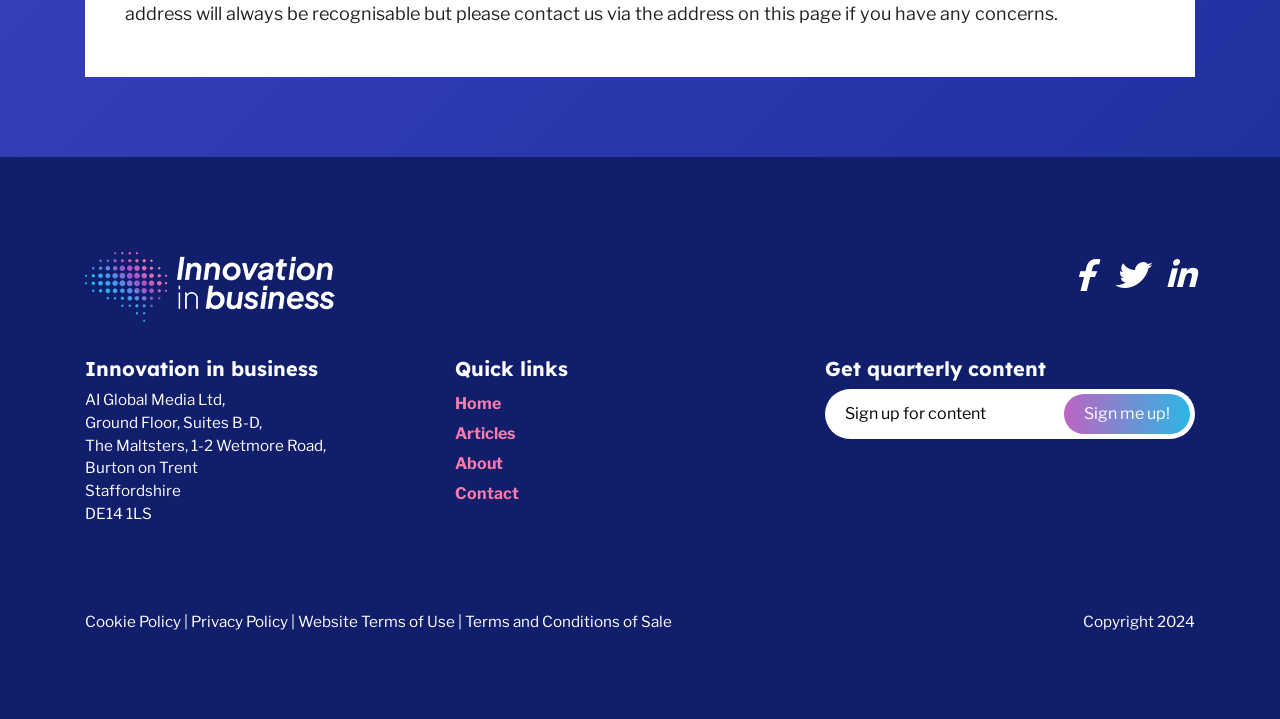What type of links are available under 'Quick links'?
Give a comprehensive and detailed explanation for the question.

The 'Quick links' section is located at the top-center of the page and contains four links: 'Home', 'Articles', 'About', and 'Contact'. These links likely provide quick access to important pages on the website.